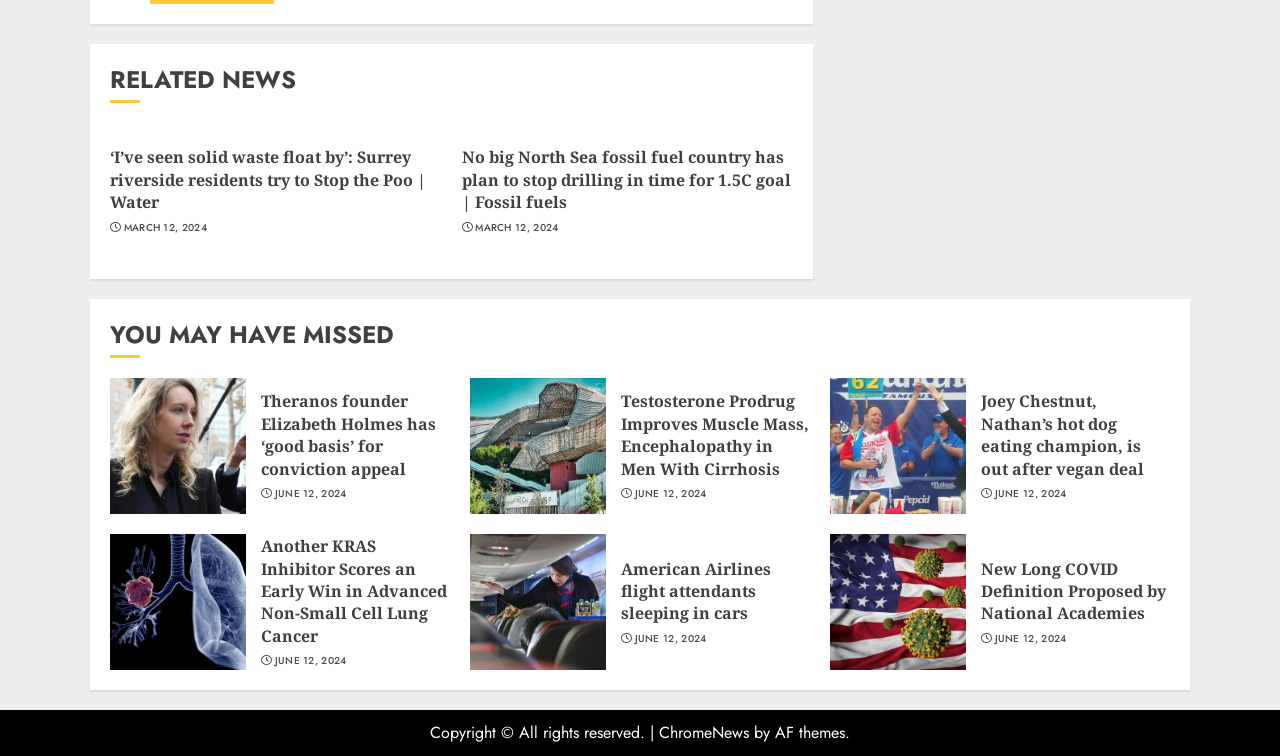Give a short answer to this question using one word or a phrase:
What is the copyright information at the bottom of the webpage?

Copyright © All rights reserved.